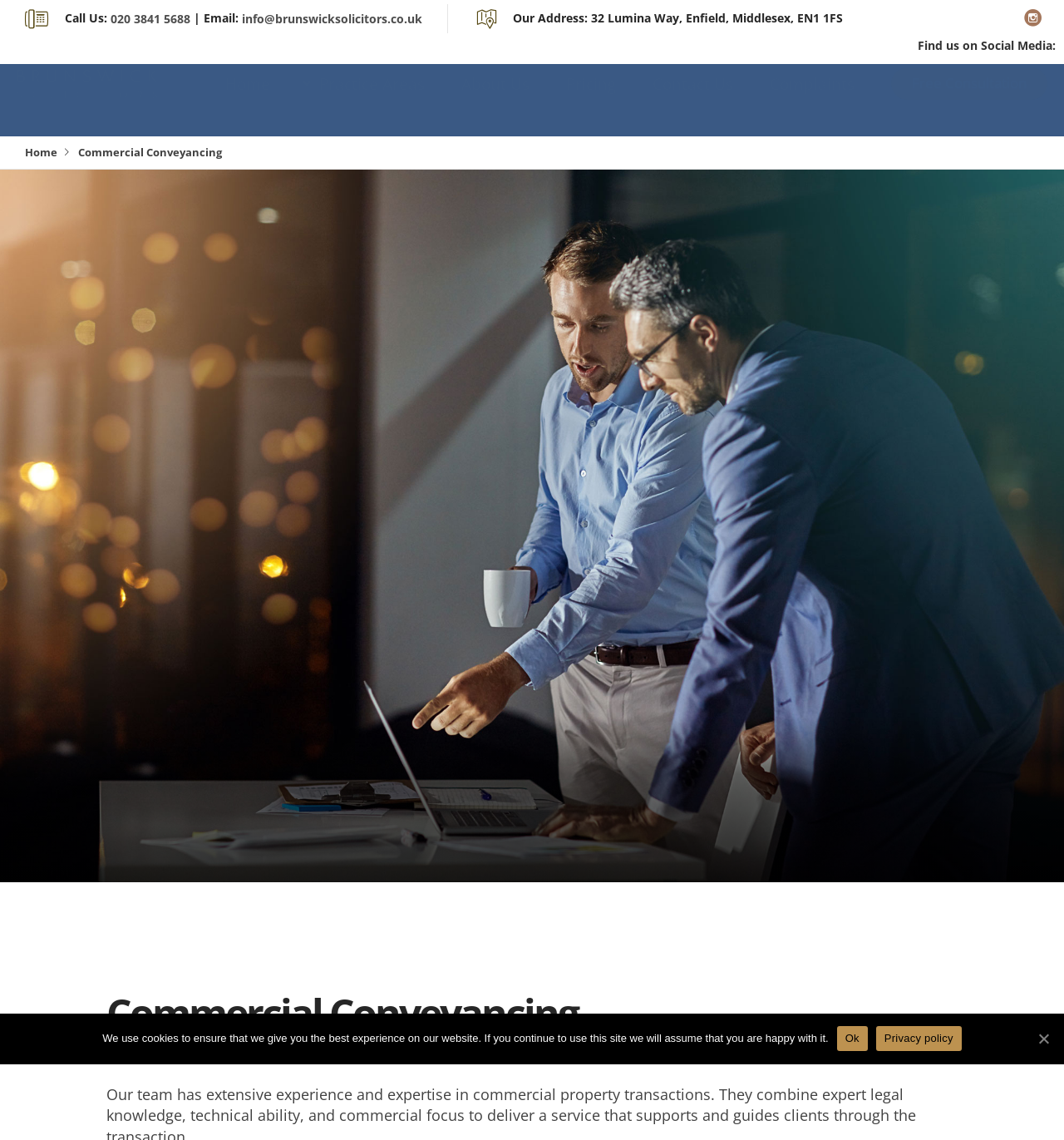What is the name of the solicitors' firm?
Look at the screenshot and respond with one word or a short phrase.

Brunswick Solicitors